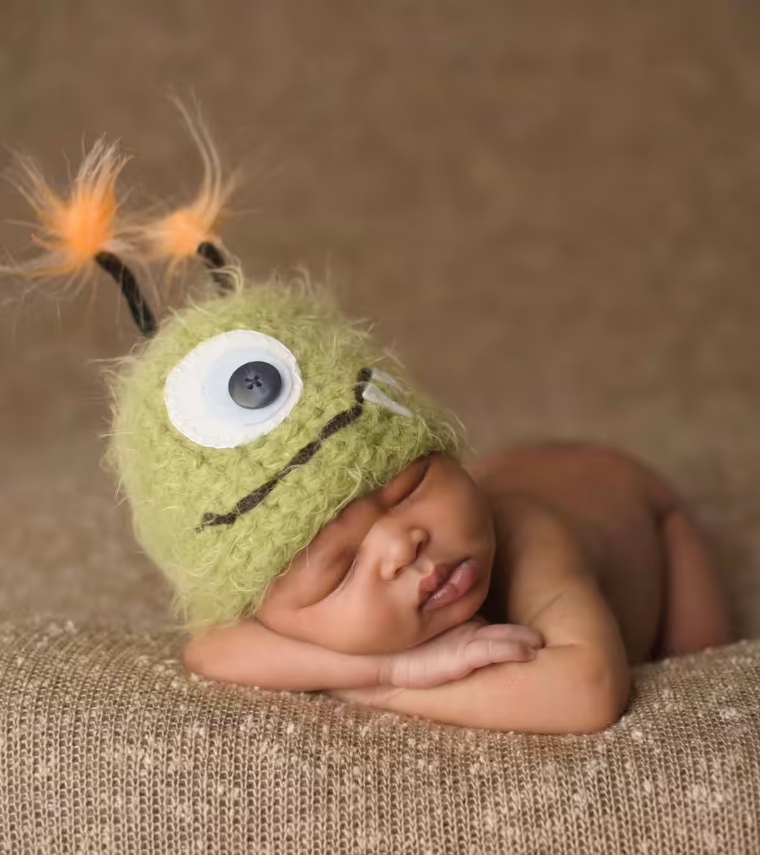What is the mood of the scene?
Provide a detailed answer to the question using information from the image.

The caption describes the scene as 'peaceful' and 'heartwarming', and mentions that the baby is 'sleeping comfortably', which suggests that the overall mood of the scene is peaceful and serene.